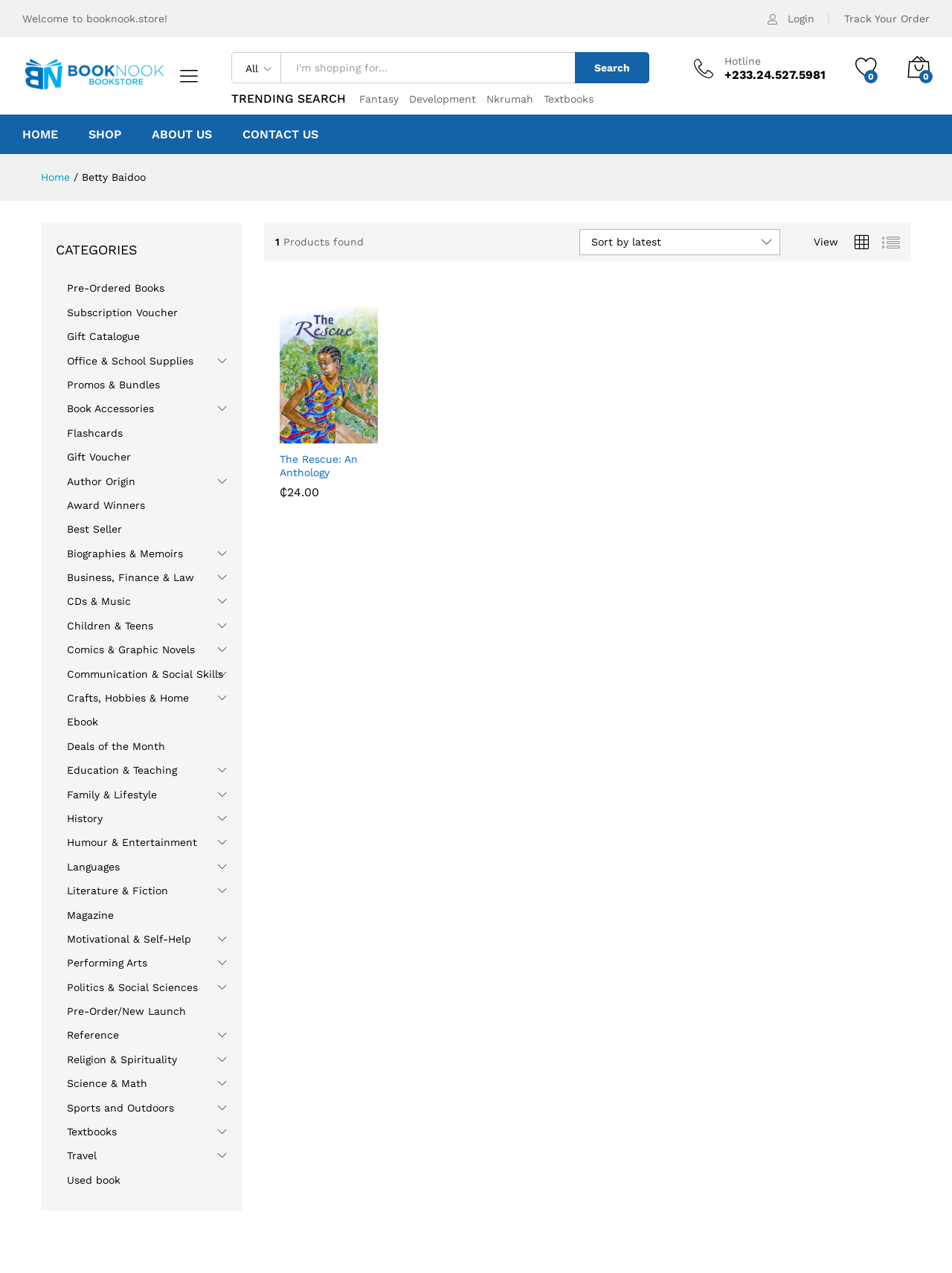What is the trending search category on this webpage?
Using the image, answer in one word or phrase.

Fantasy